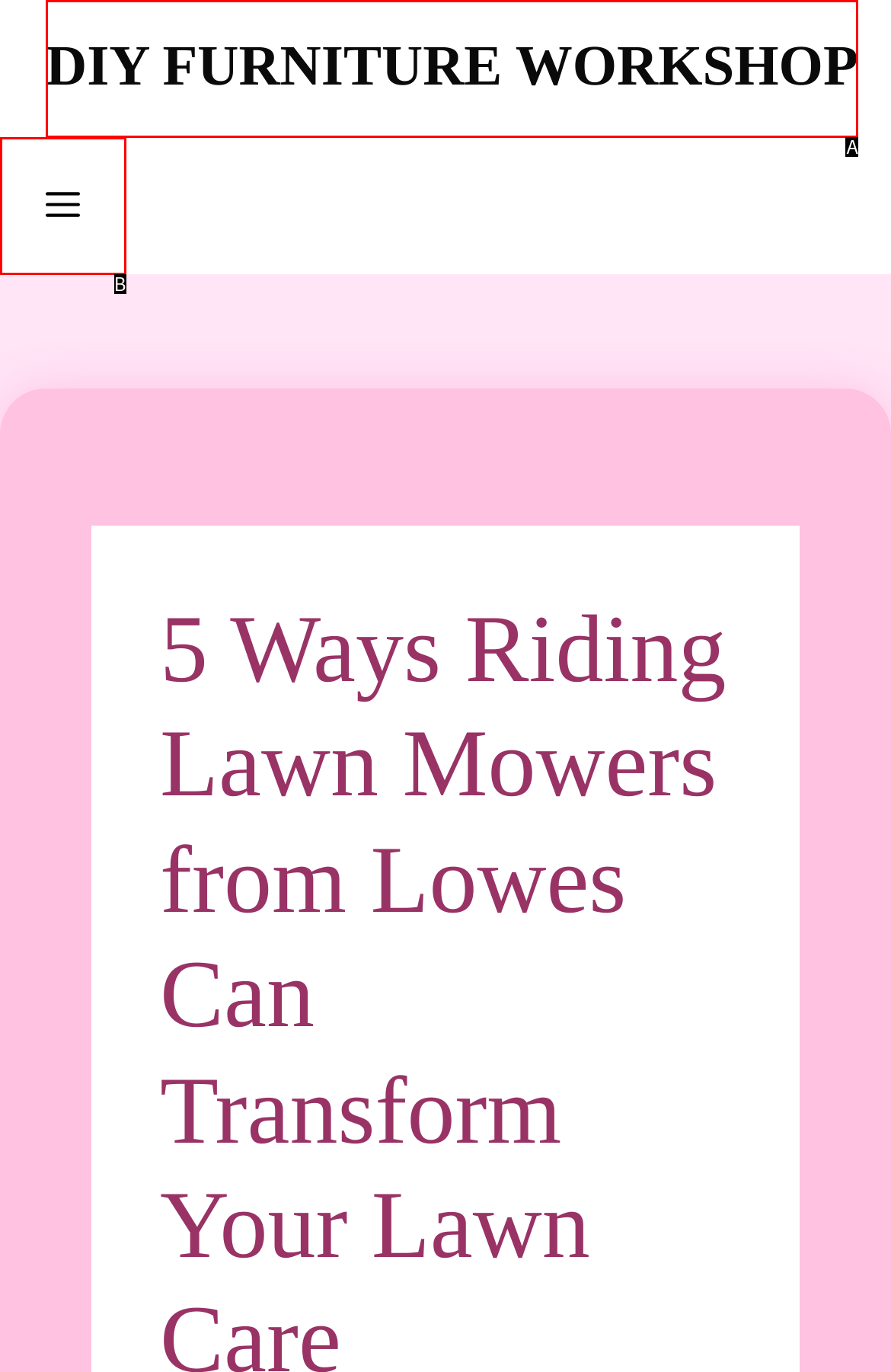Tell me which option best matches the description: DIY Furniture Workshop
Answer with the option's letter from the given choices directly.

A